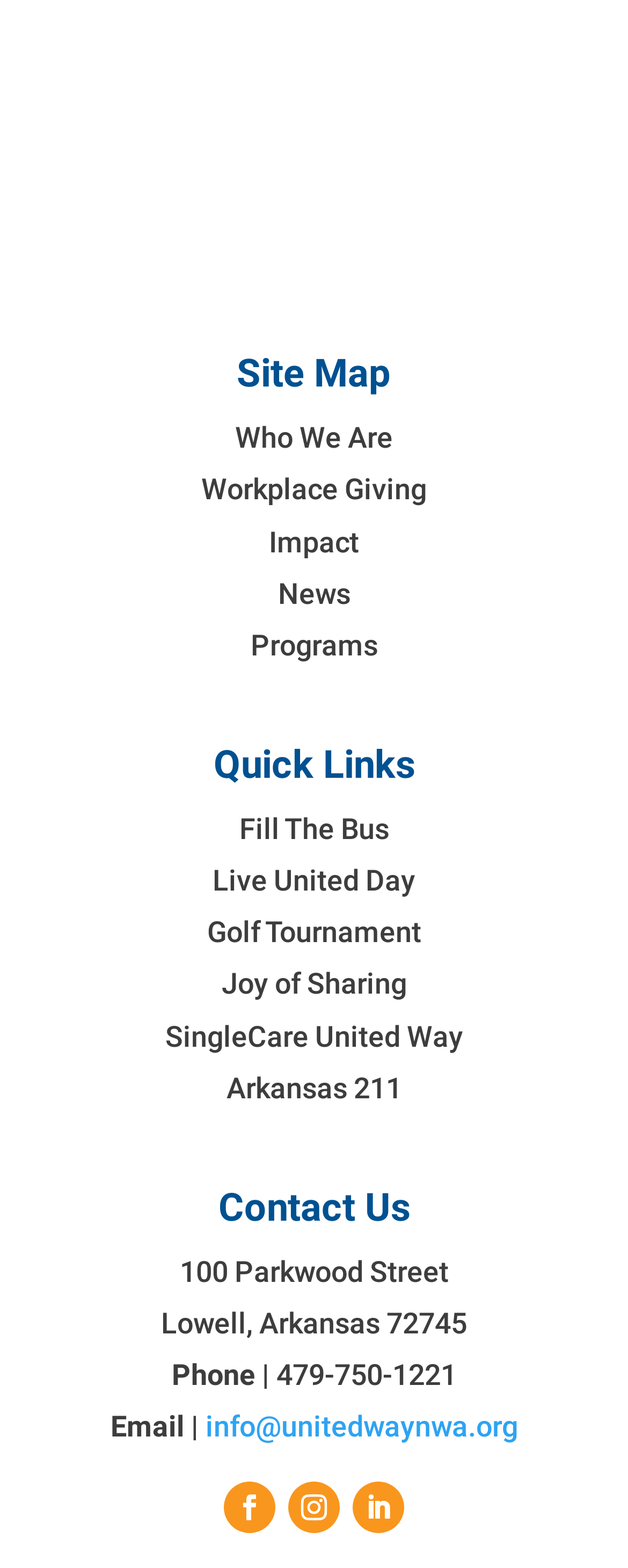Respond to the question with just a single word or phrase: 
What is the main topic of this webpage?

United Way